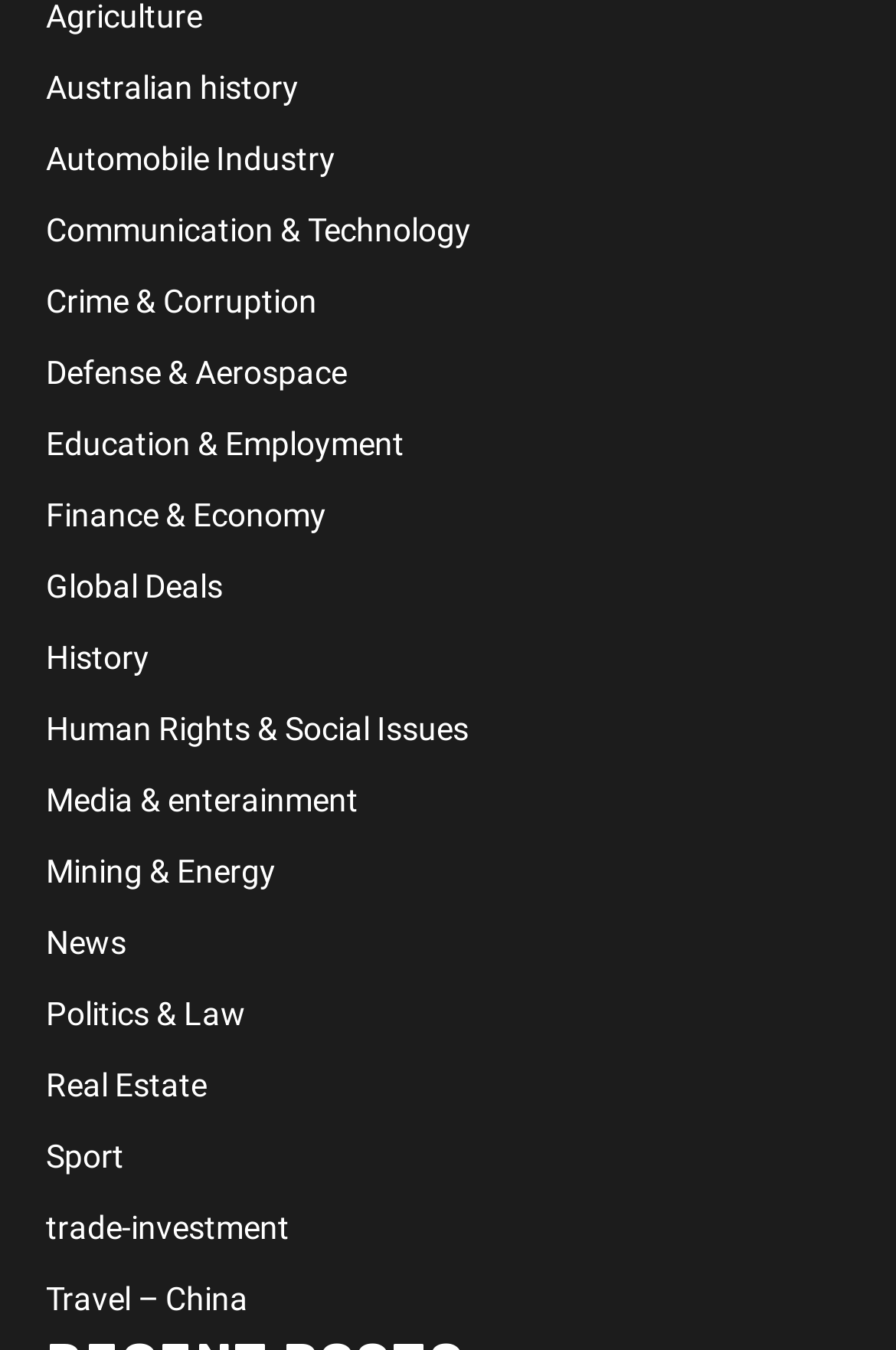Please specify the bounding box coordinates of the clickable region necessary for completing the following instruction: "Explore Australian history". The coordinates must consist of four float numbers between 0 and 1, i.e., [left, top, right, bottom].

[0.051, 0.052, 0.333, 0.079]